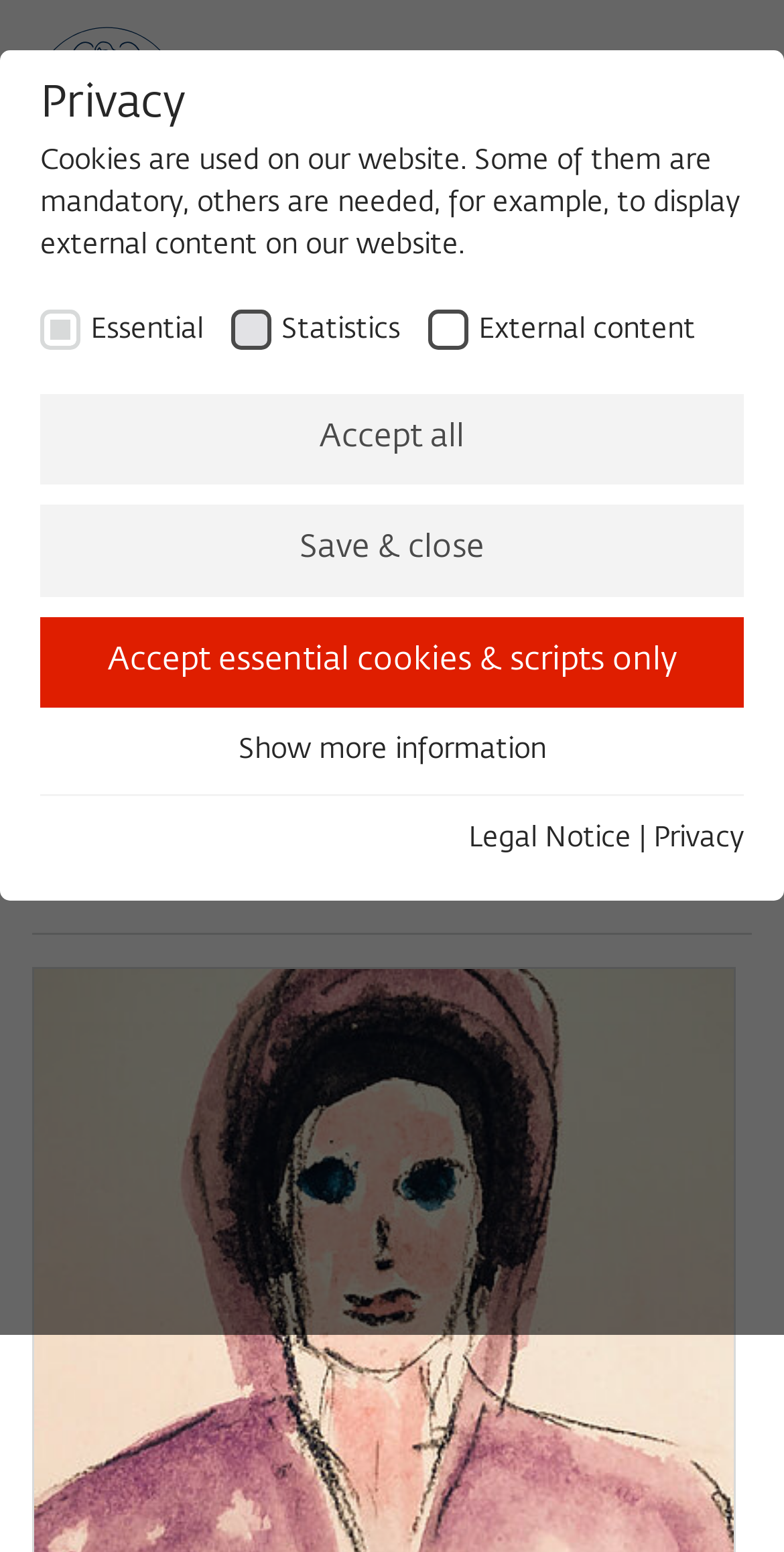What is the position of the 'Search' button?
Identify the answer in the screenshot and reply with a single word or phrase.

Top-right corner